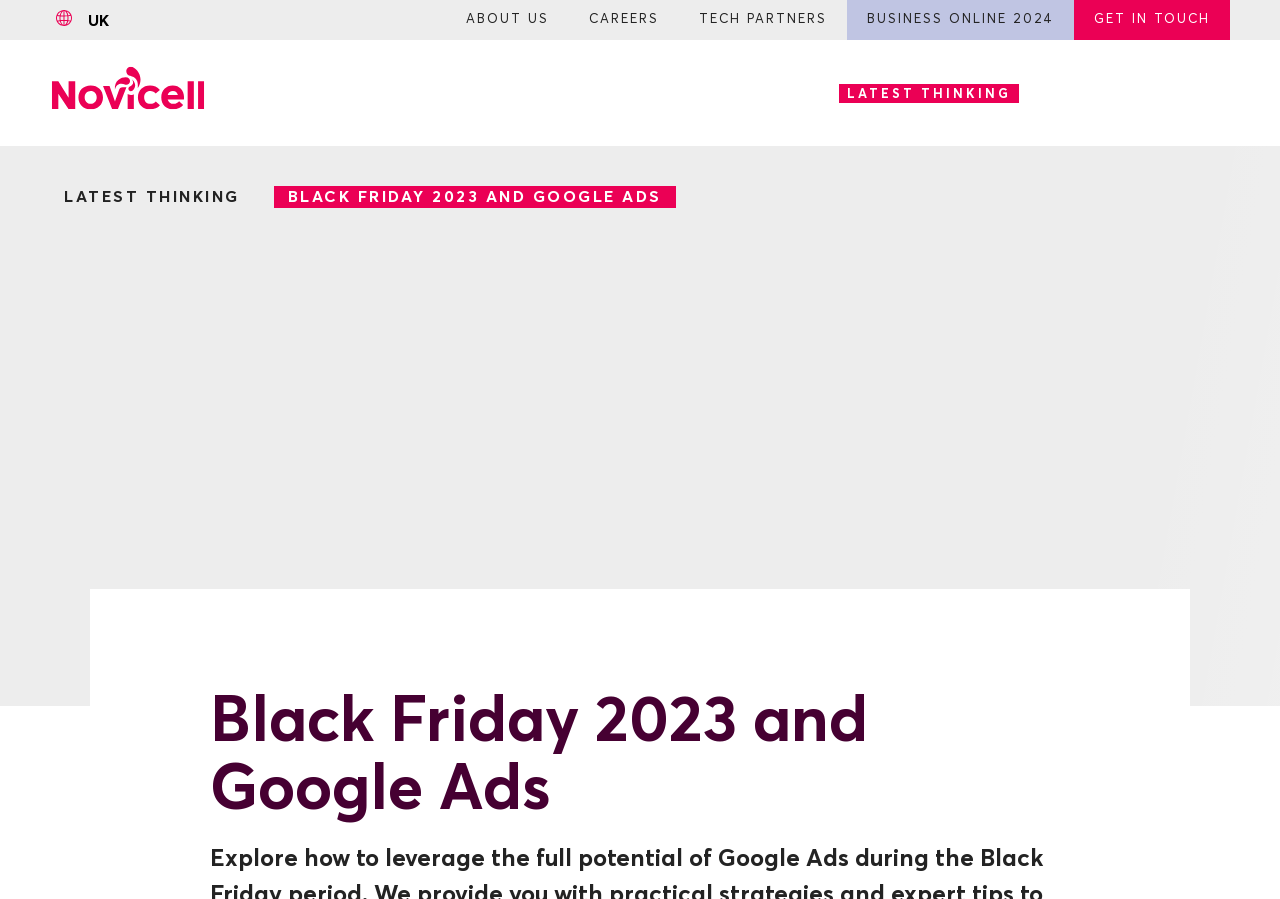Can you identify the bounding box coordinates of the clickable region needed to carry out this instruction: 'Open search'? The coordinates should be four float numbers within the range of 0 to 1, stated as [left, top, right, bottom].

[0.926, 0.062, 0.961, 0.145]